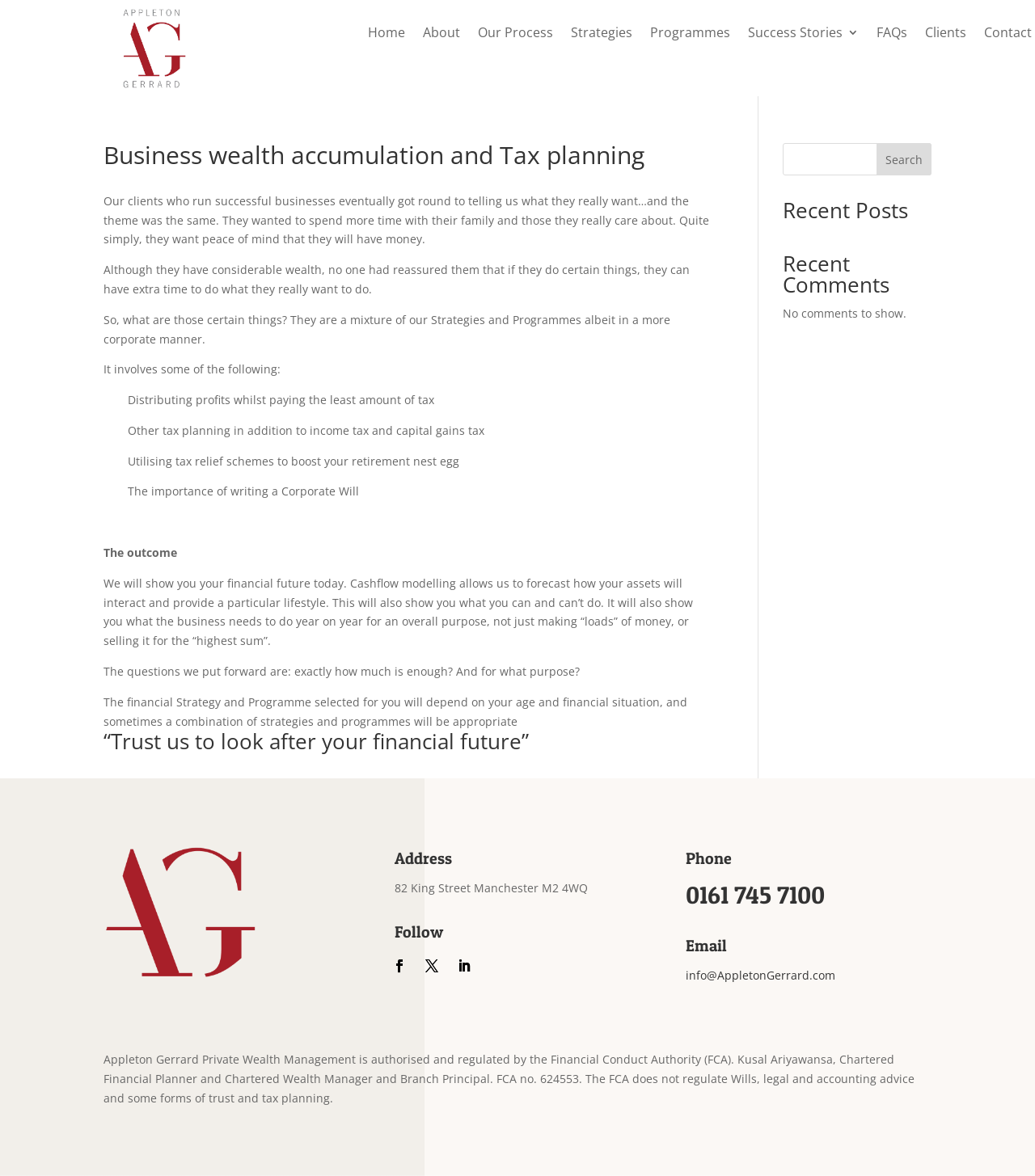Kindly determine the bounding box coordinates for the clickable area to achieve the given instruction: "Follow on social media".

[0.405, 0.811, 0.43, 0.833]